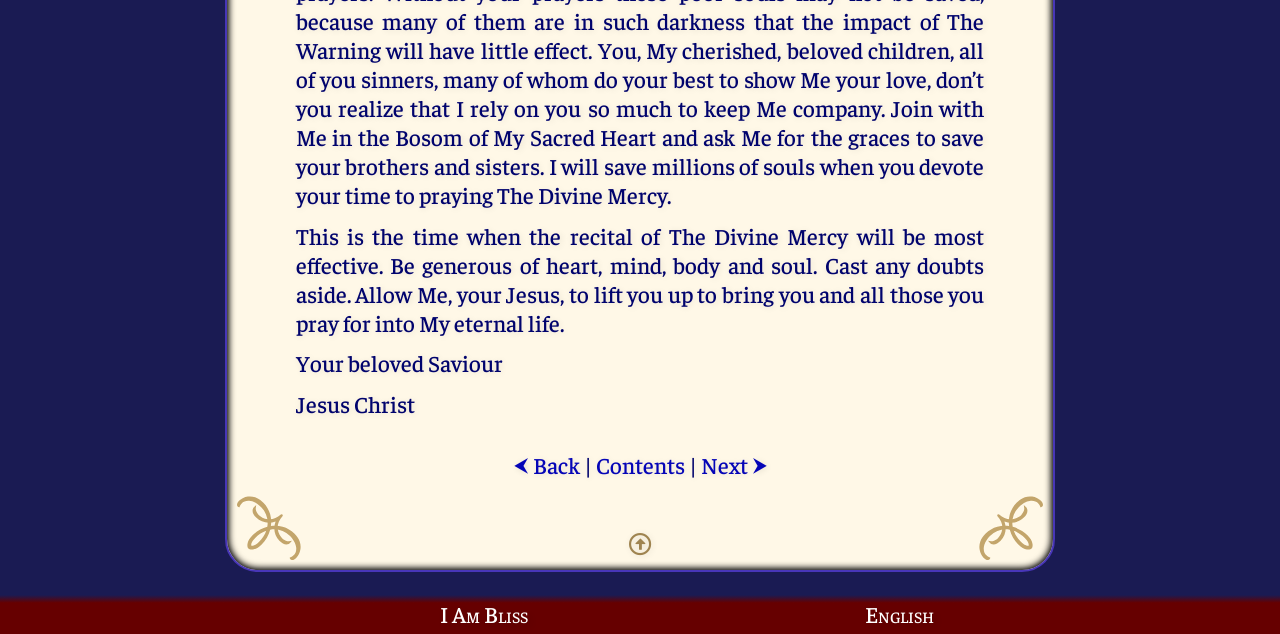Respond with a single word or phrase for the following question: 
What is the theme of the quote?

Spiritual